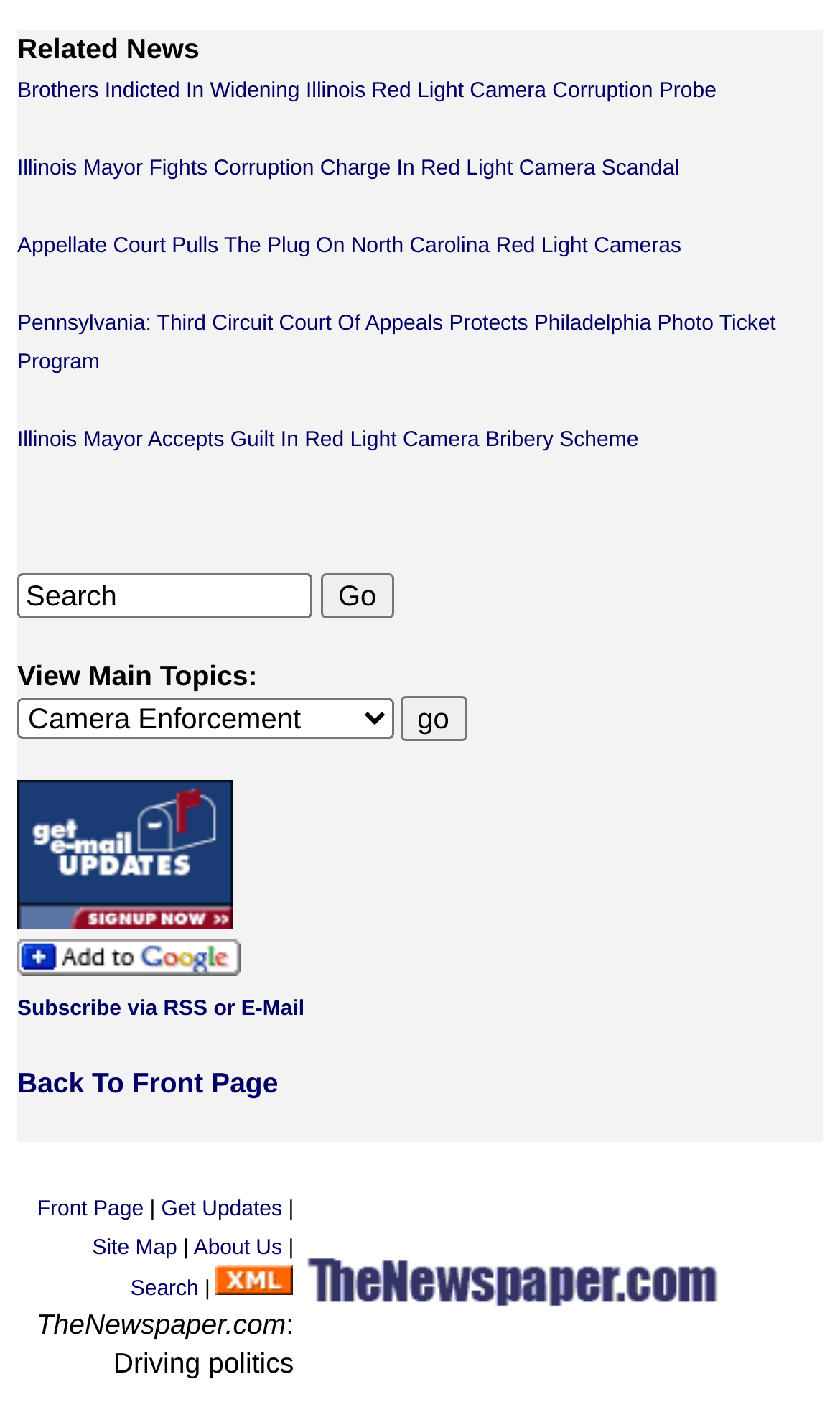Analyze the image and answer the question with as much detail as possible: 
What is the topic of the news articles?

Based on the links provided, such as 'Brothers Indicted In Widening Illinois Red Light Camera Corruption Probe' and 'Illinois Mayor Fights Corruption Charge In Red Light Camera Scandal', it can be inferred that the topic of the news articles is related to Red Light Camera.